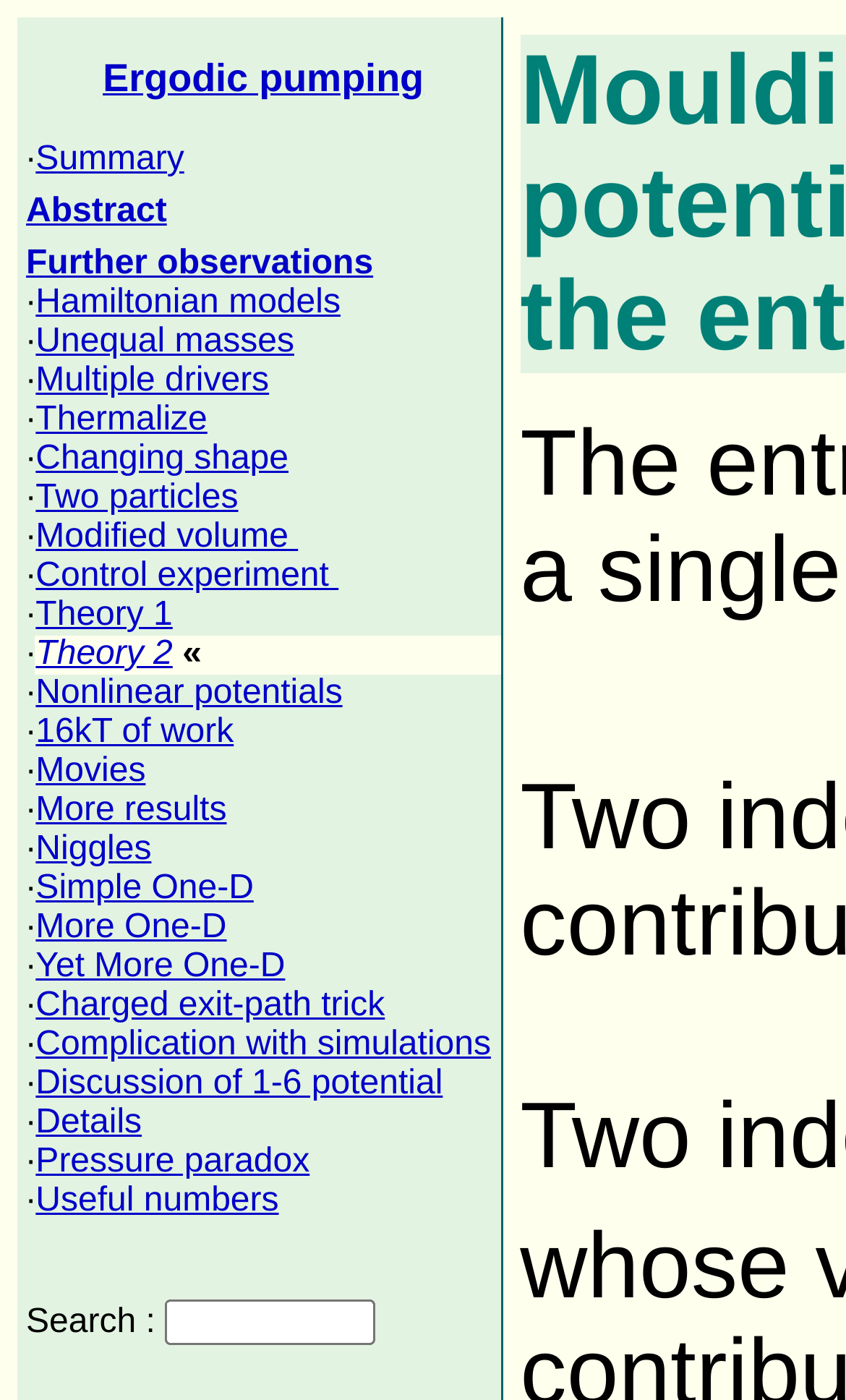What is the last item in the table?
Please provide a single word or phrase answer based on the image.

Niggles